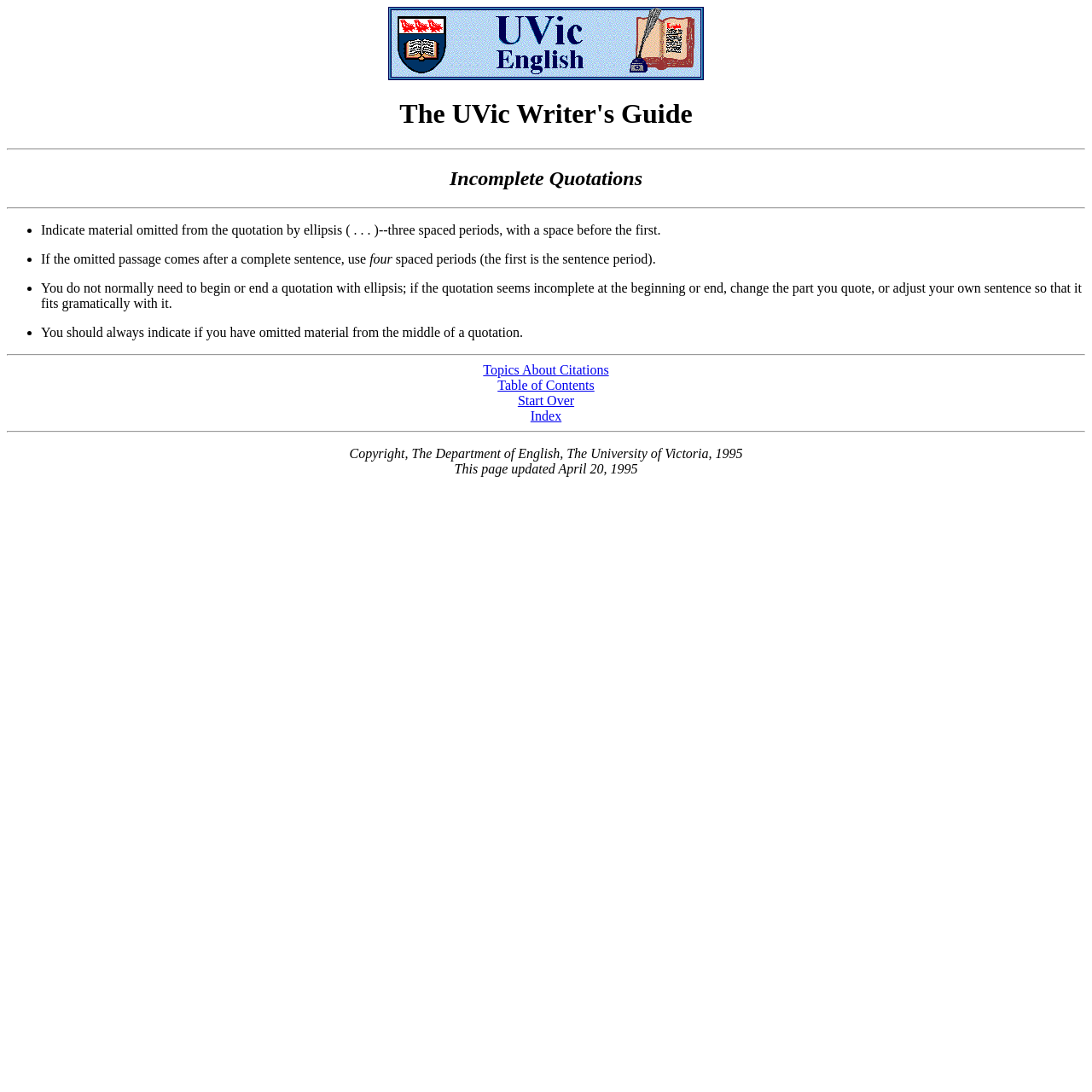Please give a succinct answer to the question in one word or phrase:
Where can you find information about citations?

Topics About Citations